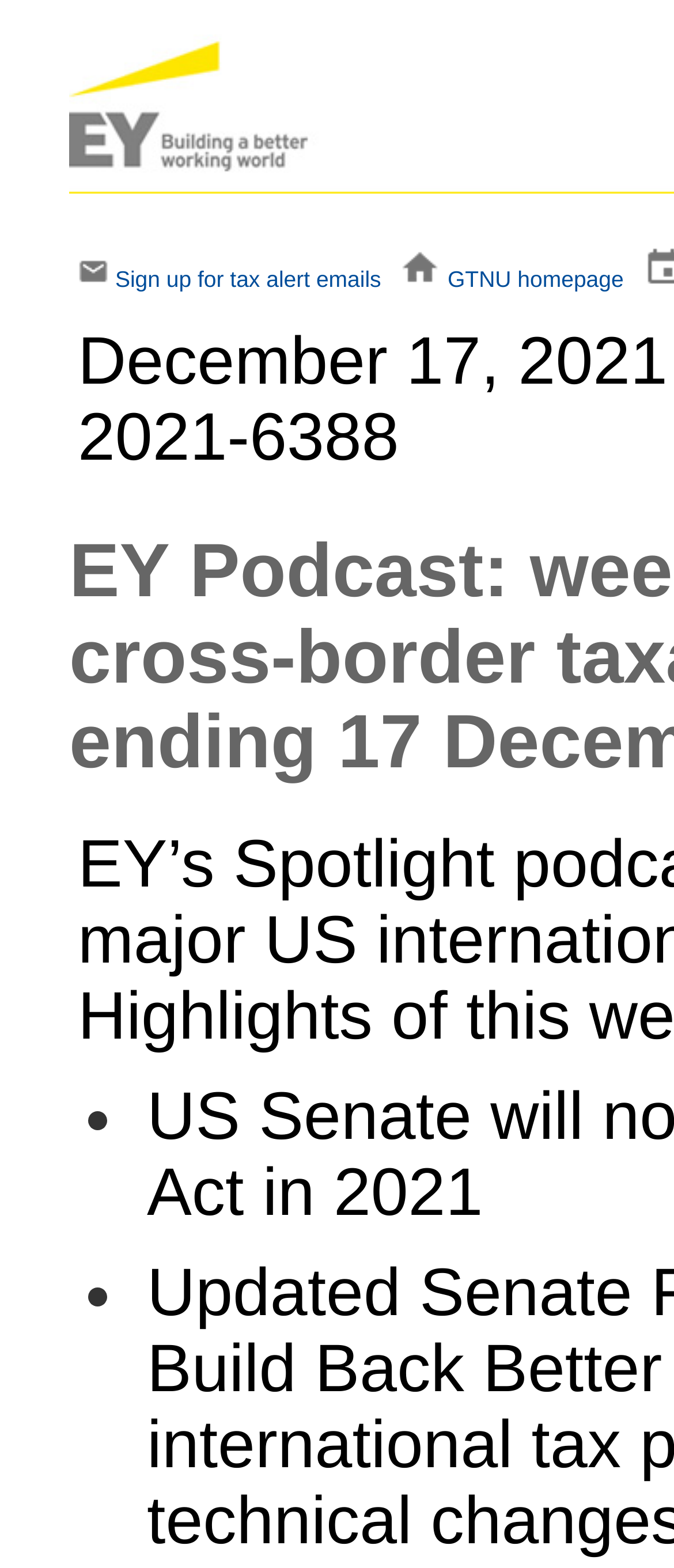How many links are in the top navigation bar?
Look at the image and answer the question with a single word or phrase.

3